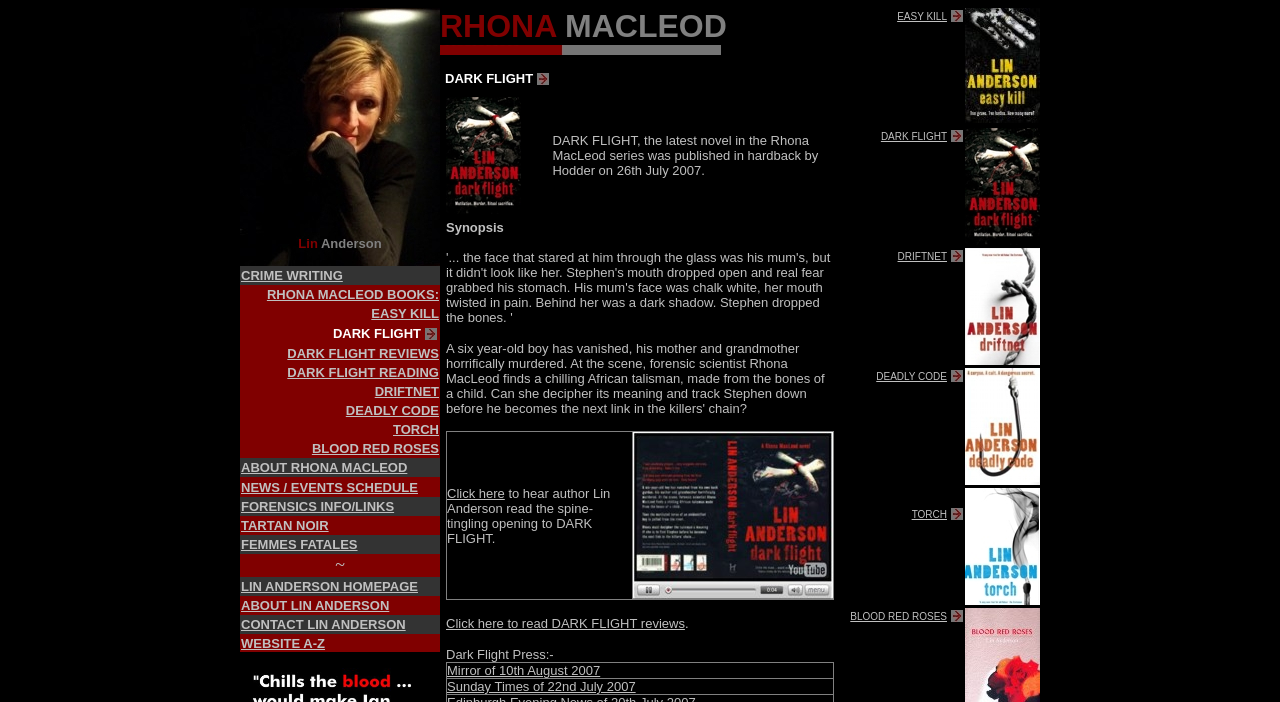Using the element description: "NEWS / EVENTS SCHEDULE", determine the bounding box coordinates for the specified UI element. The coordinates should be four float numbers between 0 and 1, [left, top, right, bottom].

[0.188, 0.683, 0.327, 0.704]